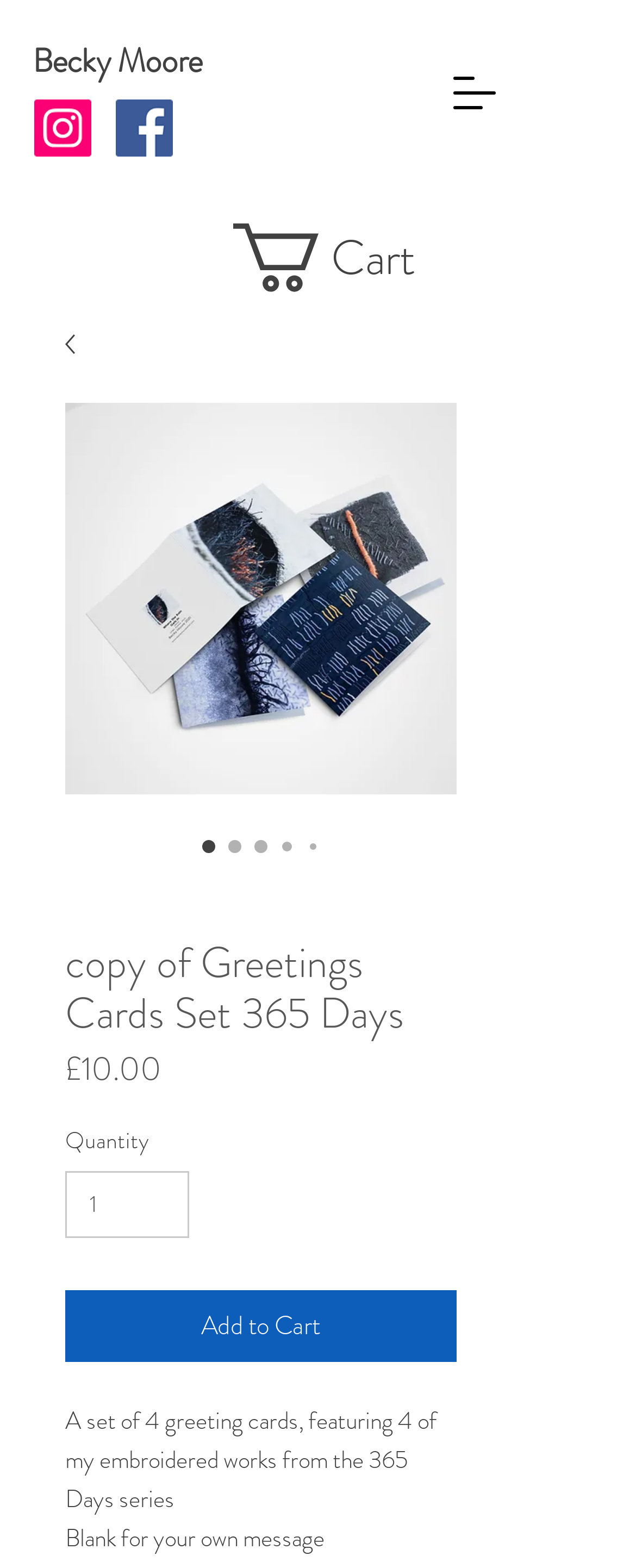How many greeting cards are in the set?
Use the image to answer the question with a single word or phrase.

4